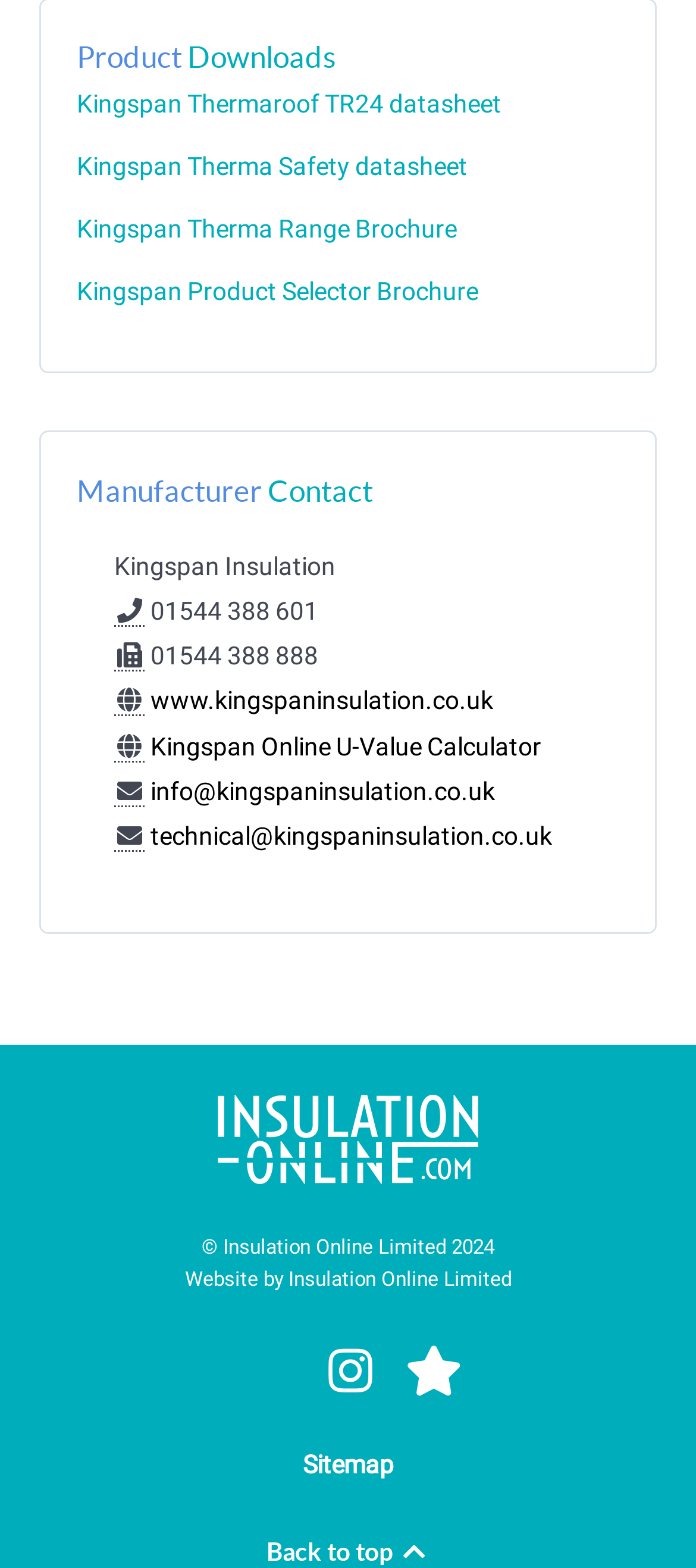Locate the bounding box coordinates of the clickable part needed for the task: "Go back to top of the page".

[0.383, 0.981, 0.617, 0.999]